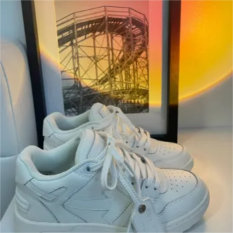Is the backdrop behind the sneakers abstract?
Answer the question in as much detail as possible.

The caption describes the backdrop as an 'abstract photograph of a roller coaster', which implies that the backdrop is abstract in nature.